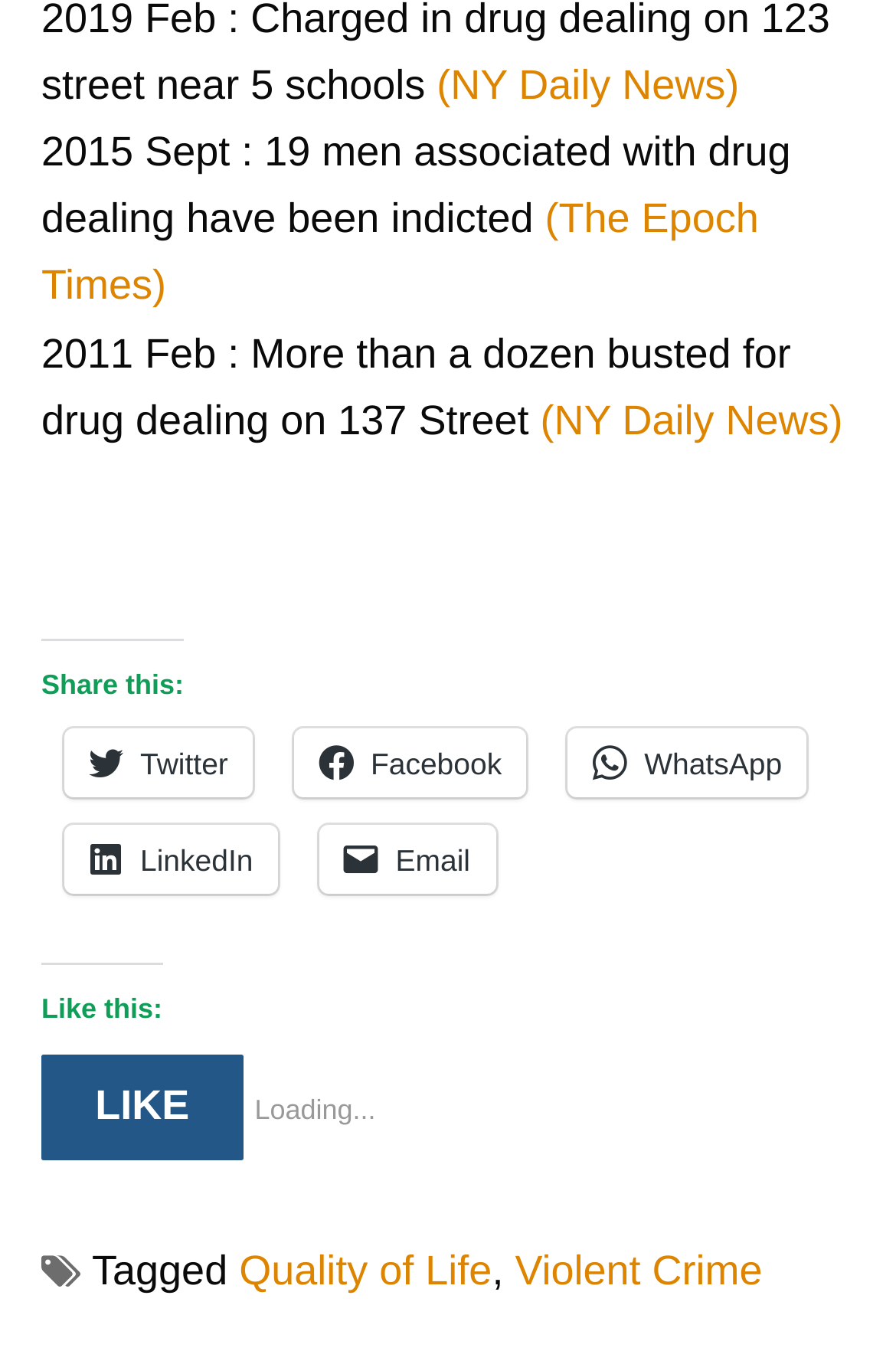Reply to the question with a single word or phrase:
What is the topic of the news article?

Drug dealing